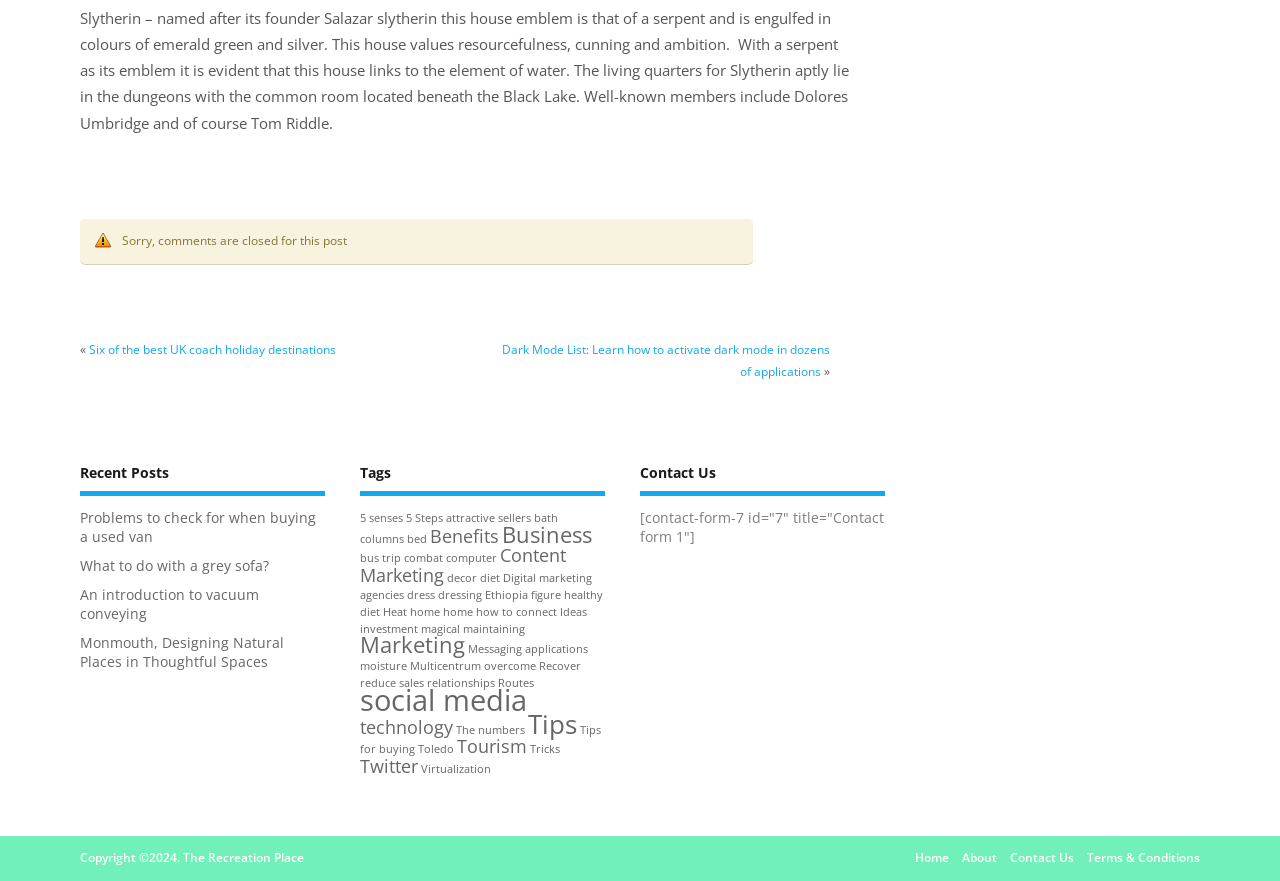How many items are categorized under 'social media'?
Look at the image and provide a detailed response to the question.

The link 'social media' has a description '(5 items)' which indicates that there are 5 items categorized under 'social media'.